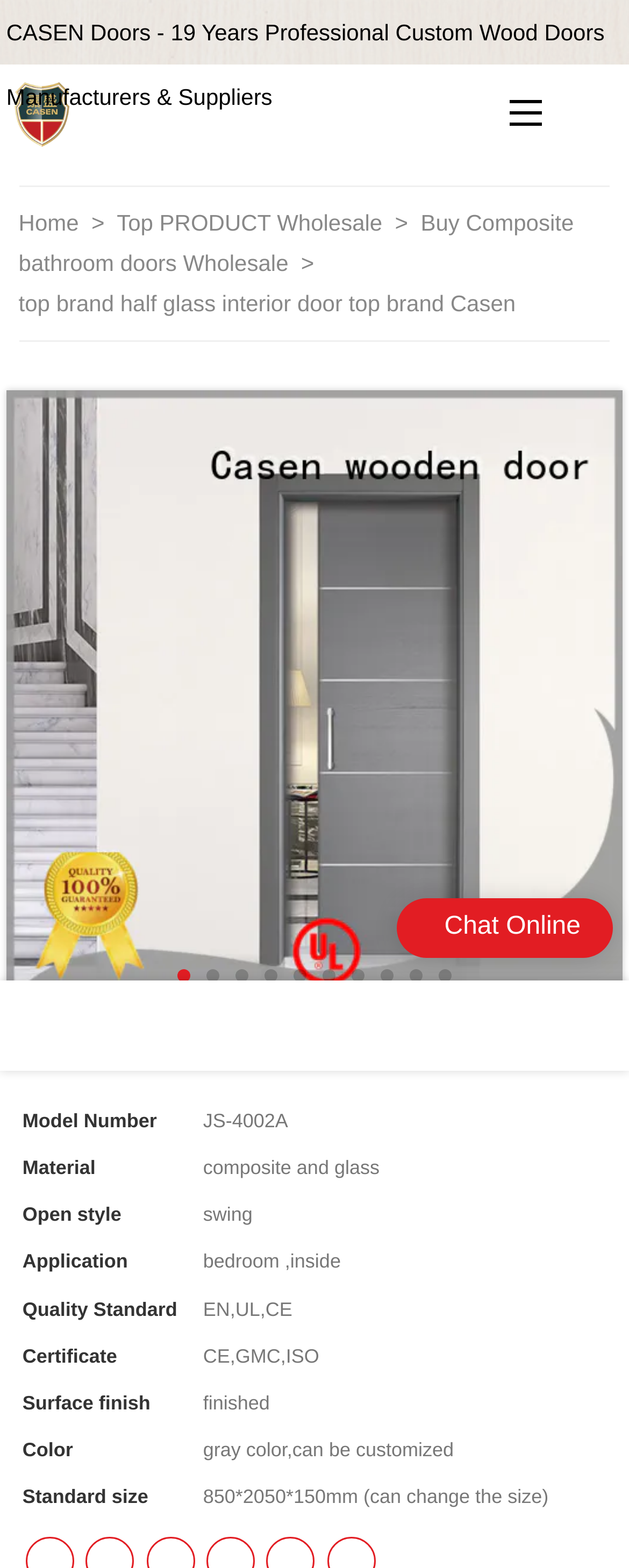How many navigation links are at the top of the webpage?
From the screenshot, provide a brief answer in one word or phrase.

4